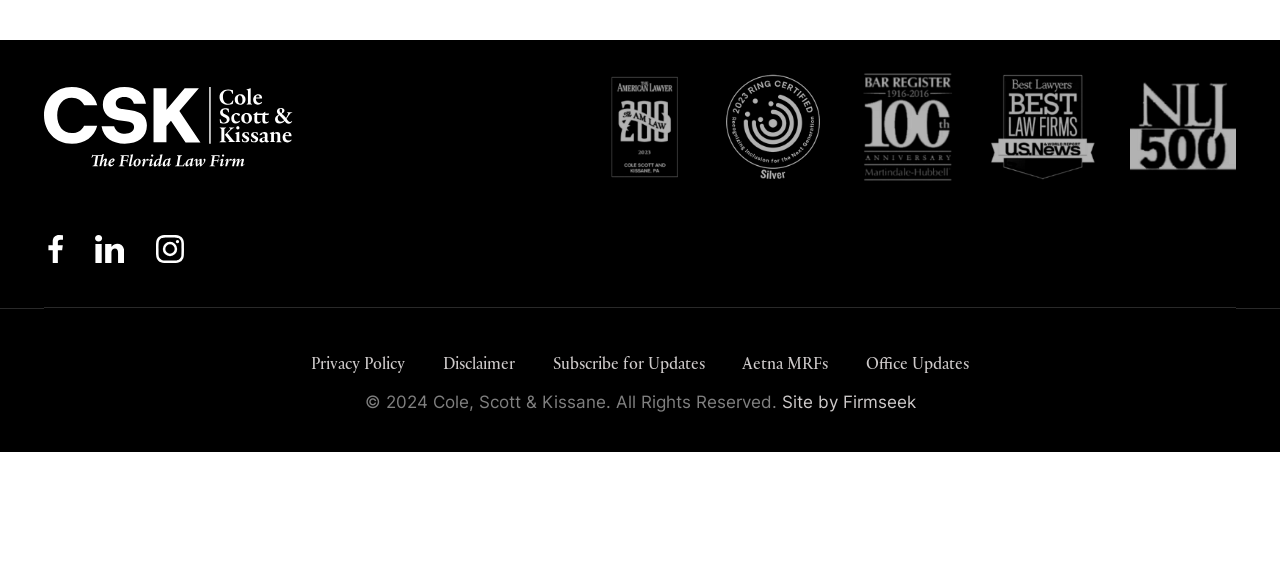Use a single word or phrase to respond to the question:
What is the name of the website developer?

Firmseek